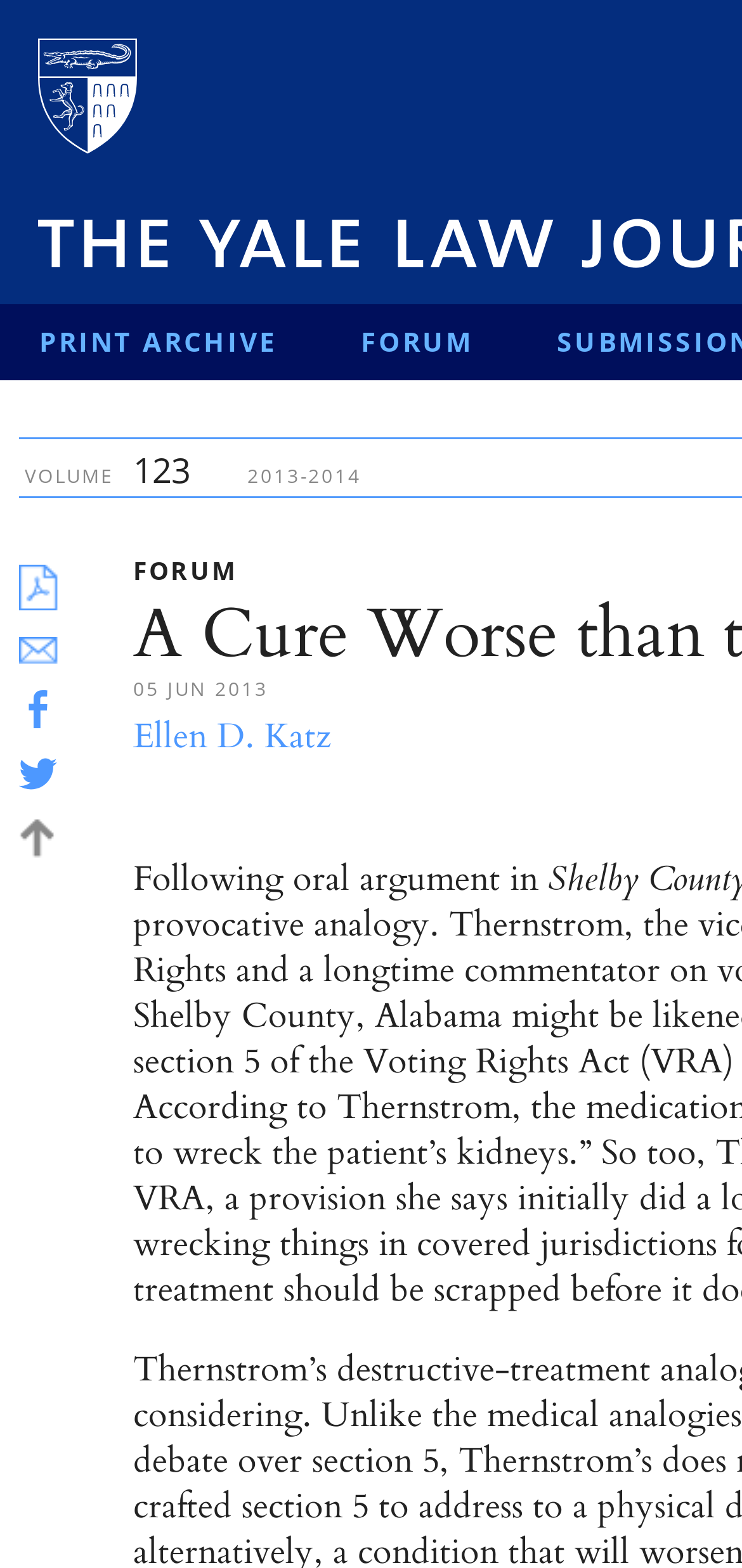What is the volume number of the journal?
Give a one-word or short phrase answer based on the image.

123